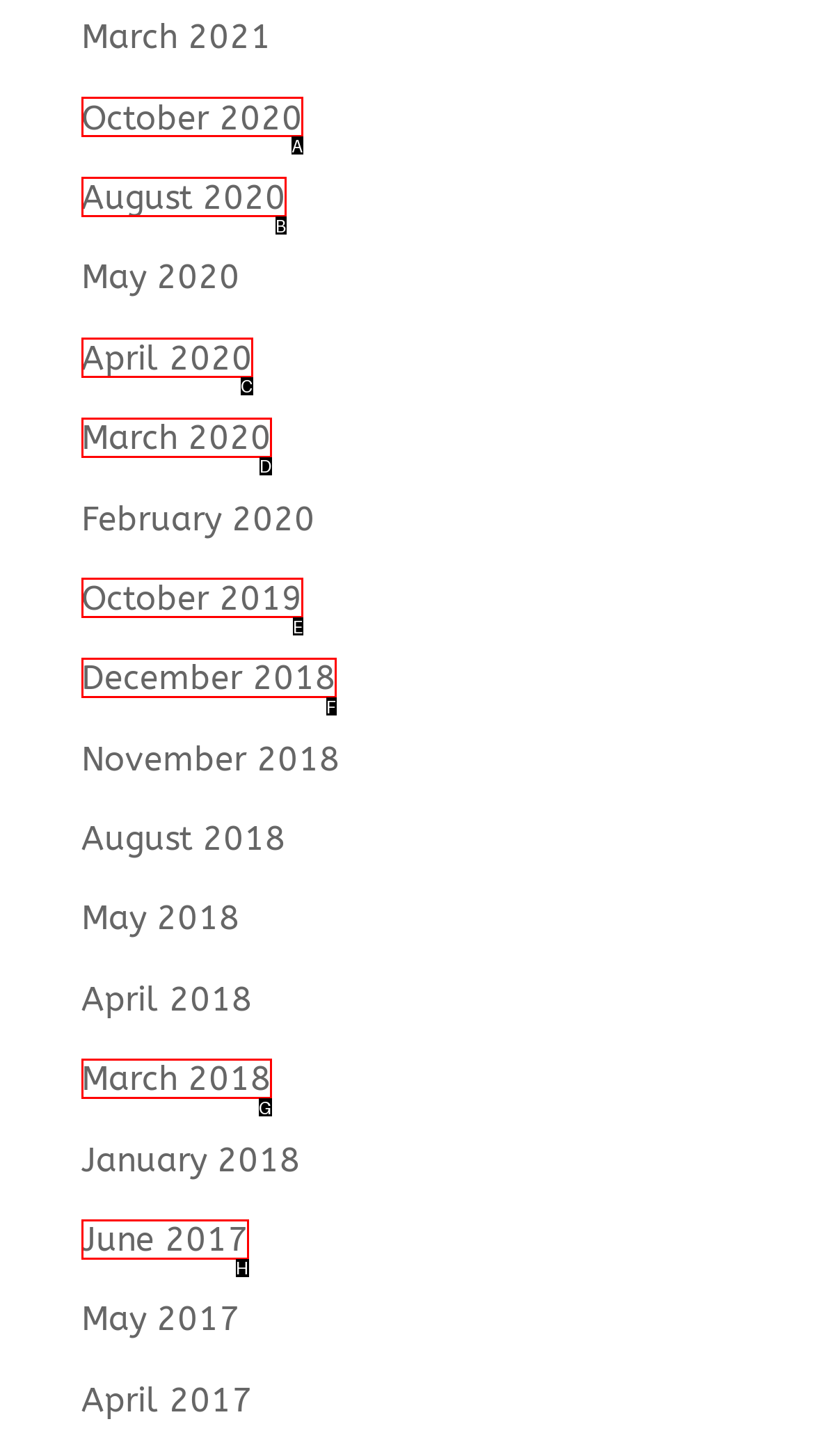Based on the description: March 2018, select the HTML element that best fits. Reply with the letter of the correct choice from the options given.

G